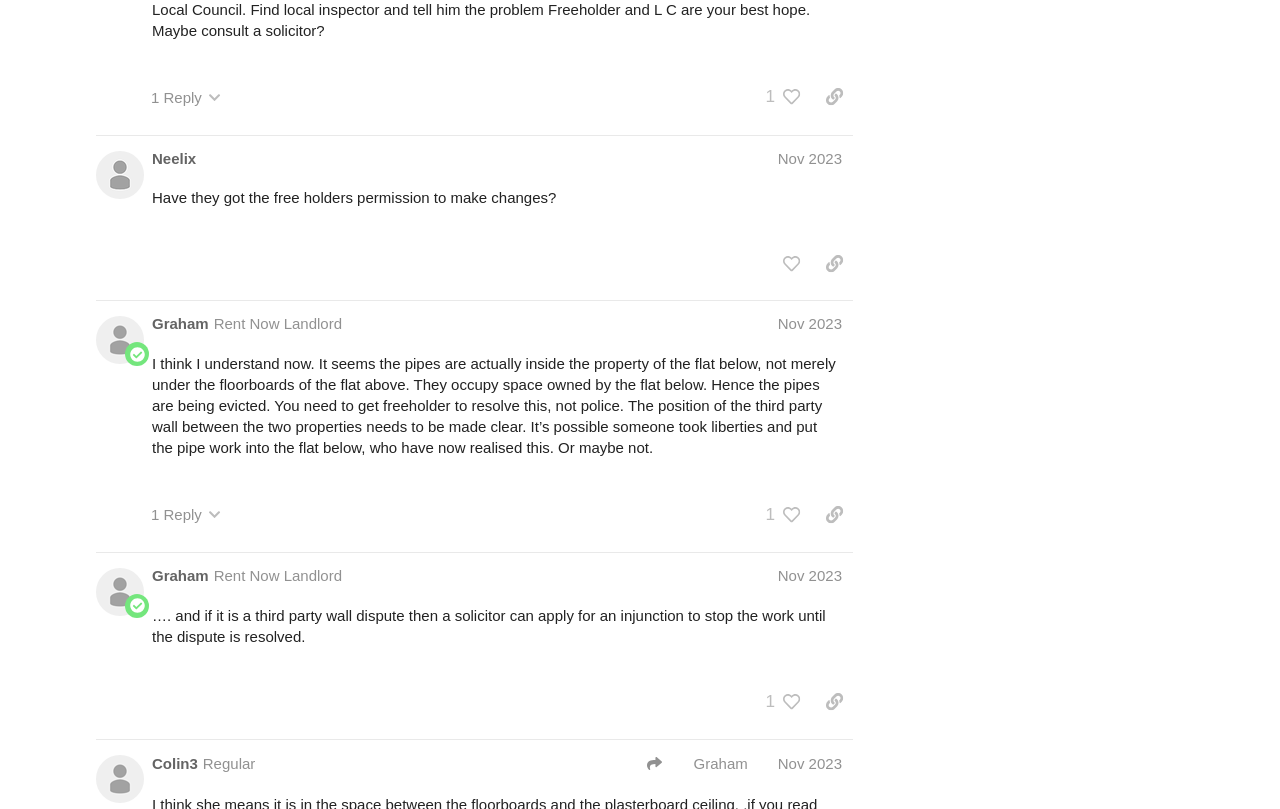Pinpoint the bounding box coordinates of the element that must be clicked to accomplish the following instruction: "Click the button to like this post". The coordinates should be in the format of four float numbers between 0 and 1, i.e., [left, top, right, bottom].

[0.606, 0.099, 0.633, 0.14]